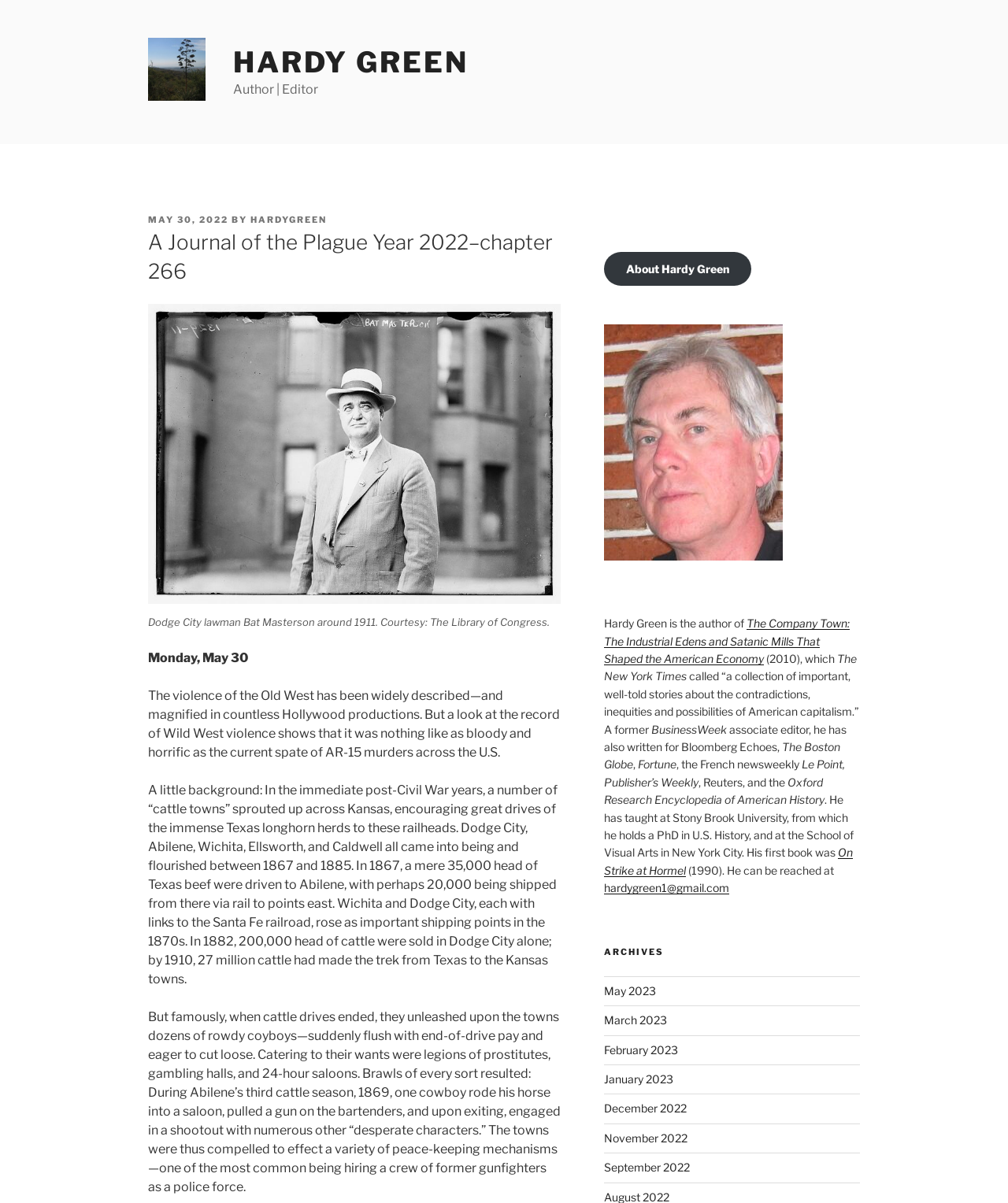Offer a detailed explanation of the webpage layout and contents.

This webpage is about Hardy Green, an author and editor, and features an article titled "A Journal of the Plague Year 2022–chapter 266". At the top of the page, there is a link to Hardy Green's name, accompanied by an image of him. Below this, there is a header section with the article title, a posting date of May 30, 2022, and the author's name.

The main content of the page is divided into two sections. The first section is the article, which discusses the violence of the Old West and its comparison to modern-day AR-15 murders in the US. The article is divided into several paragraphs, with a figure and its caption in the middle, showing a photo of Bat Masterson, a Dodge City lawman, around 1911.

The second section is about Hardy Green, providing his background and credentials. It mentions that he is the author of "The Company Town: The Industrial Edens and Satanic Mills That Shaped the American Economy" and has written for various publications, including The New York Times, BusinessWeek, and Reuters. He has also taught at Stony Brook University and the School of Visual Arts in New York City.

At the bottom of the page, there is an "ARCHIVES" section, which lists links to previous months, from May 2023 to September 2022.